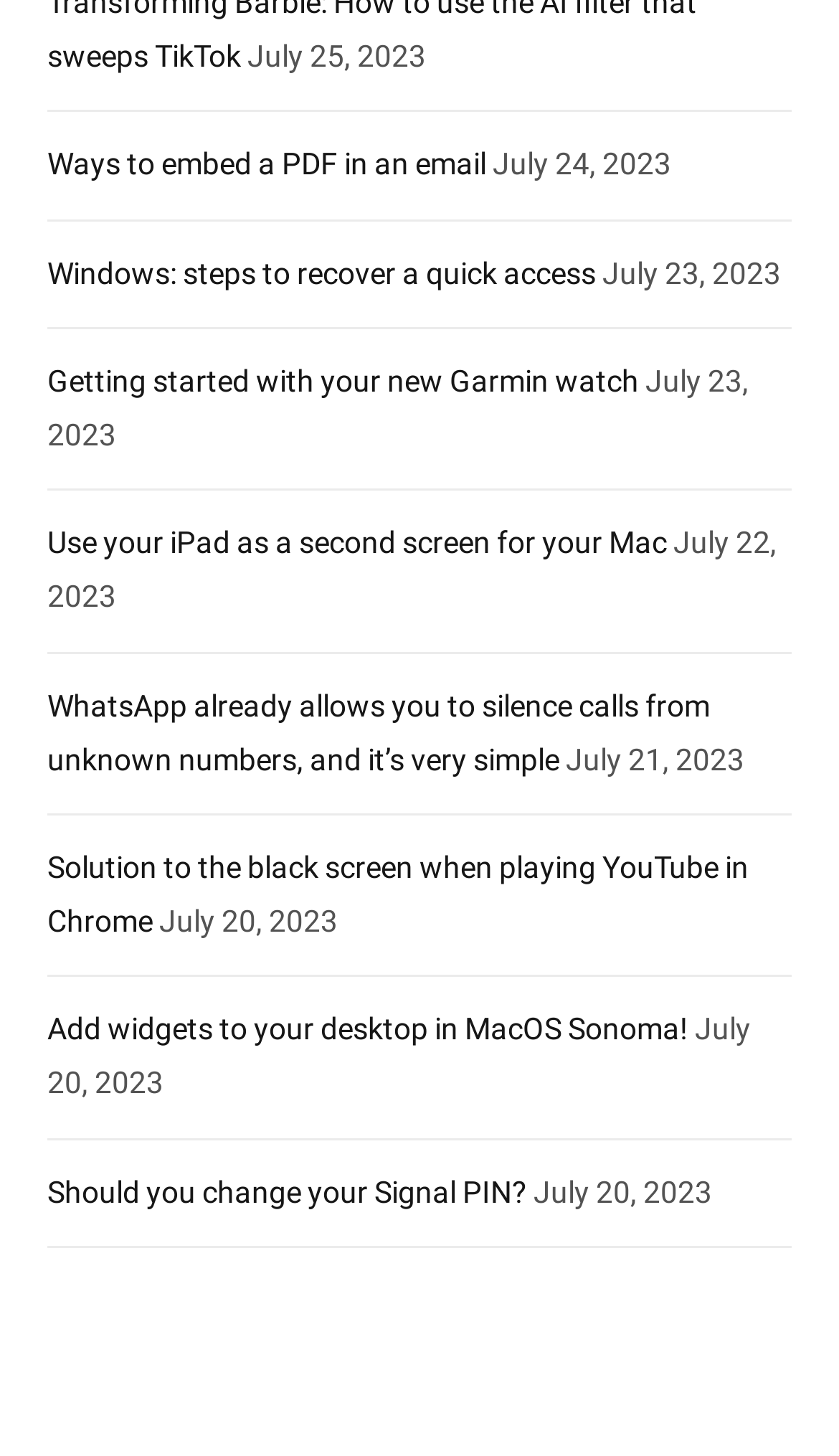Respond to the following query with just one word or a short phrase: 
What is the date of the article about using an iPad as a second screen for a Mac?

July 22, 2023